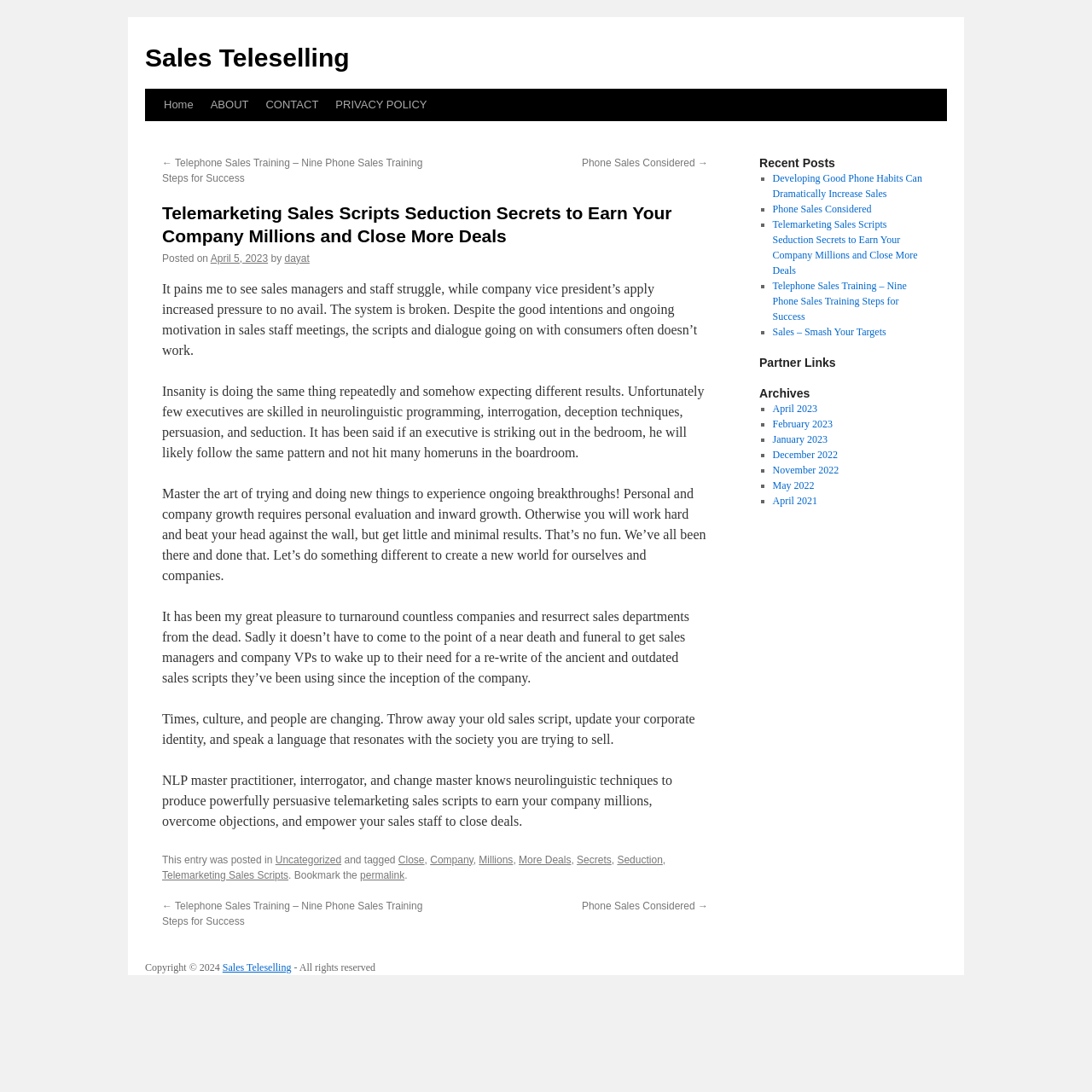What is the category of the post?
Provide an in-depth answer to the question, covering all aspects.

I found the category of the post by looking at the text 'This entry was posted in' and the subsequent link 'Uncategorized'.